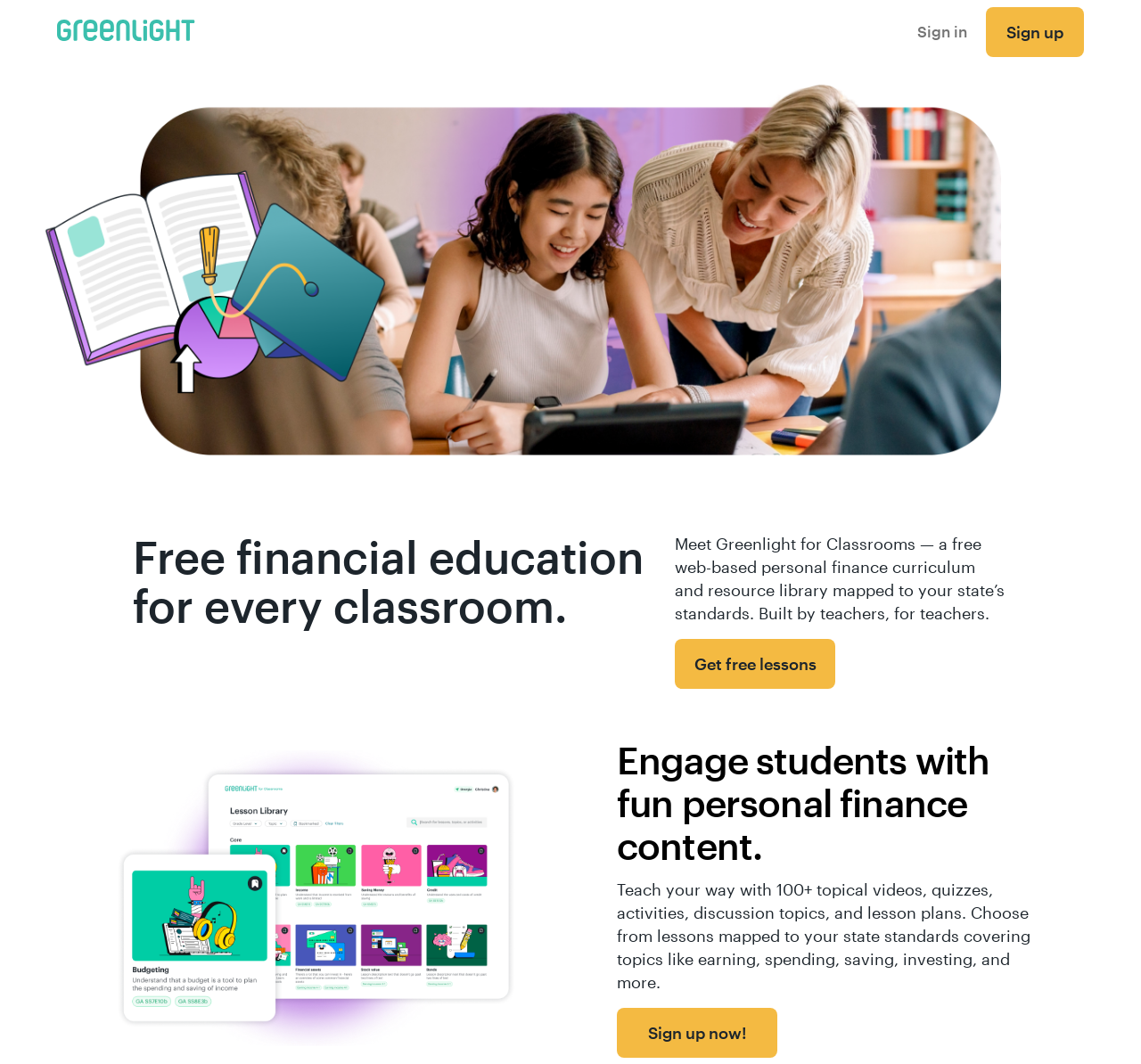What is the purpose of Greenlight for Classrooms?
Answer the question with a single word or phrase derived from the image.

Free financial education